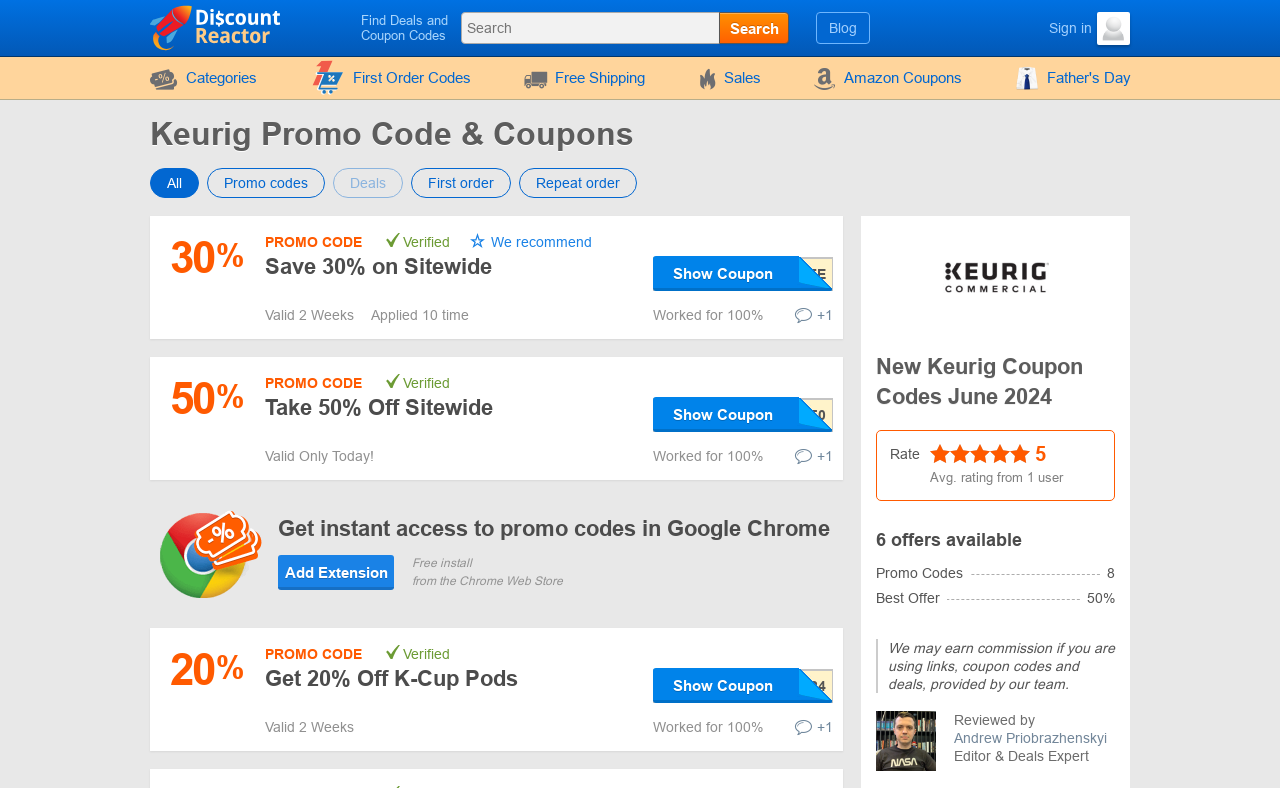Locate the headline of the webpage and generate its content.

Keurig Promo Code & Coupons